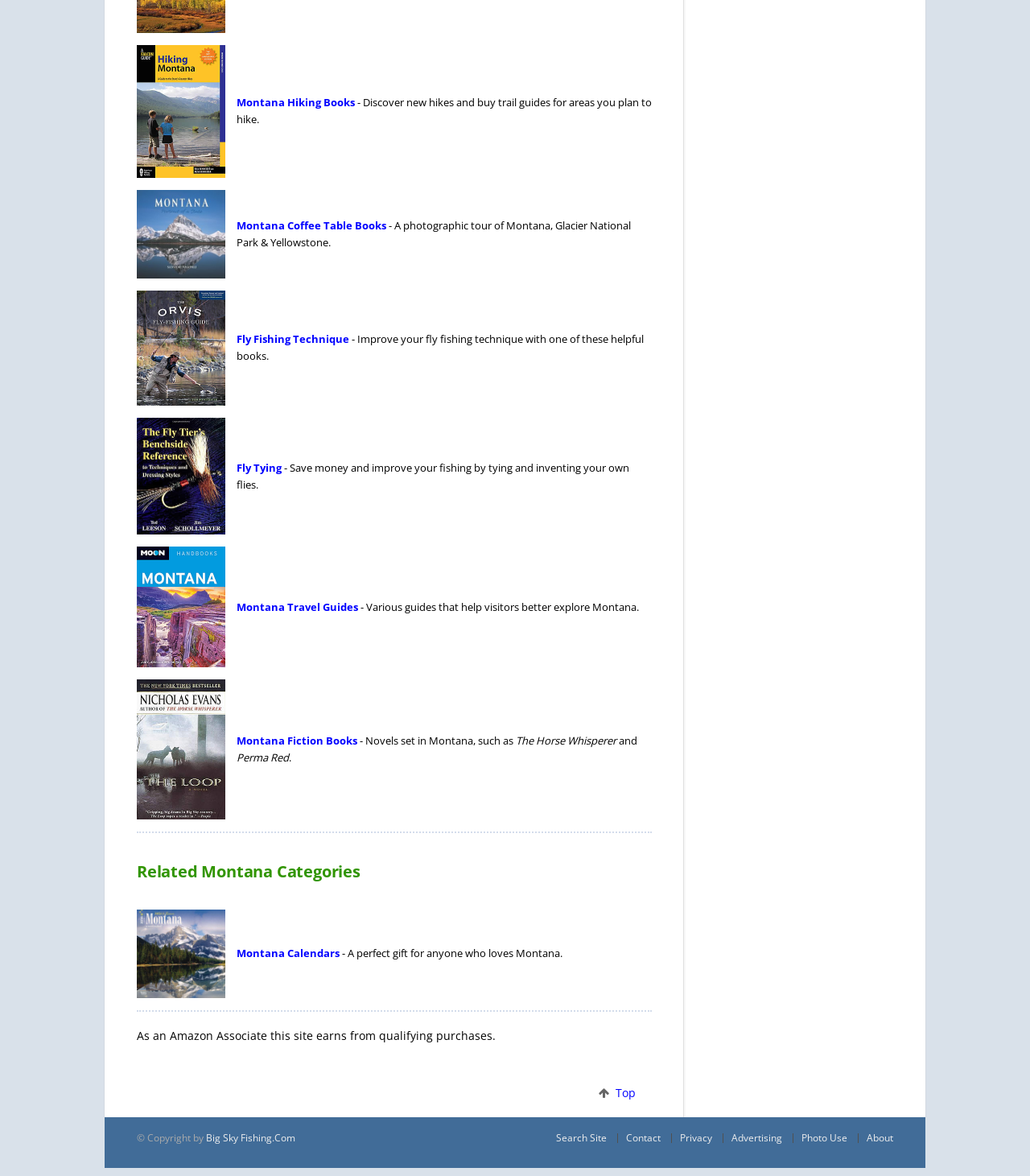Can you identify the bounding box coordinates of the clickable region needed to carry out this instruction: 'Go to the top of the page'? The coordinates should be four float numbers within the range of 0 to 1, stated as [left, top, right, bottom].

[0.591, 0.923, 0.617, 0.936]